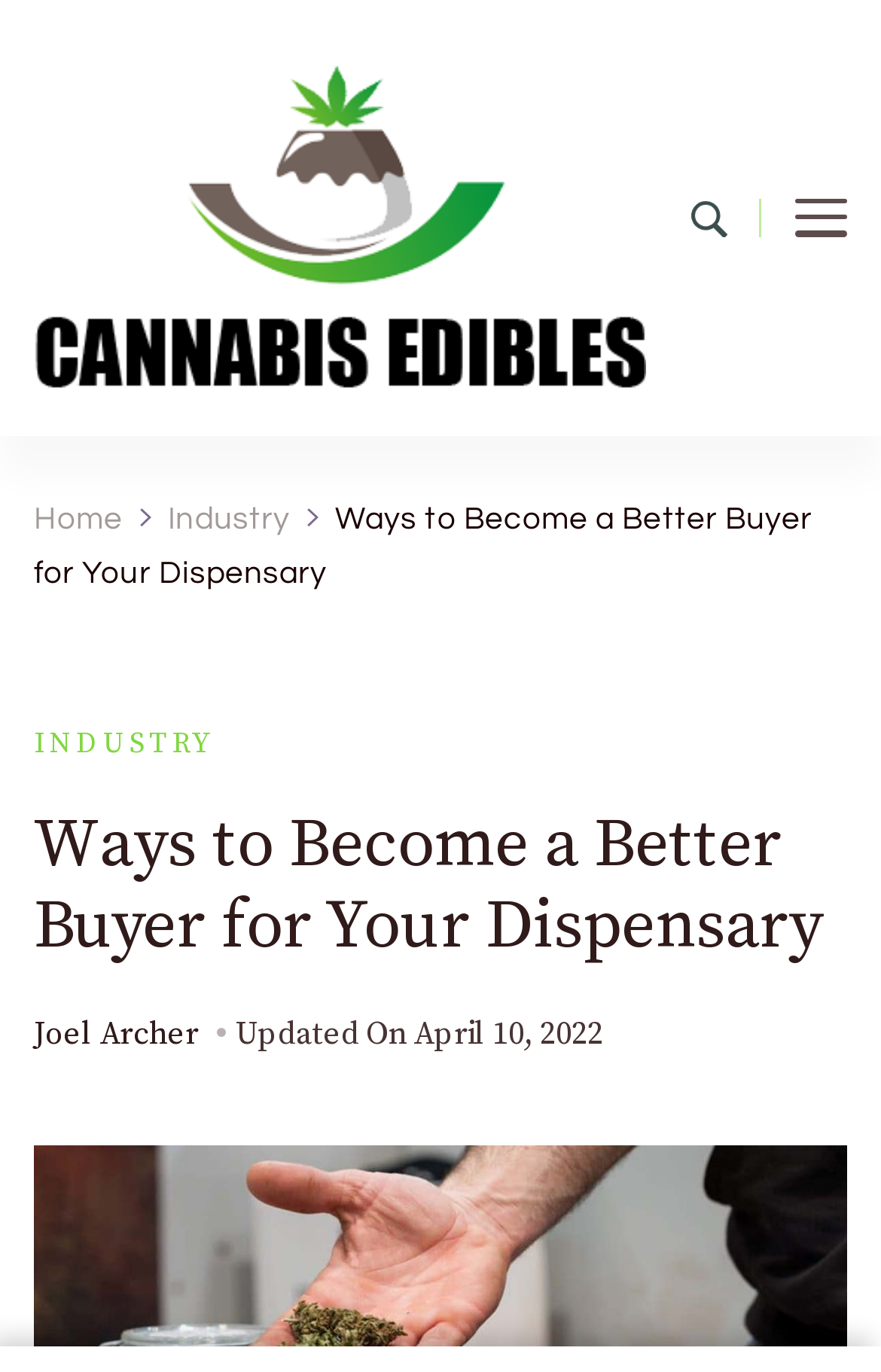Extract the text of the main heading from the webpage.

Ways to Become a Better Buyer for Your Dispensary